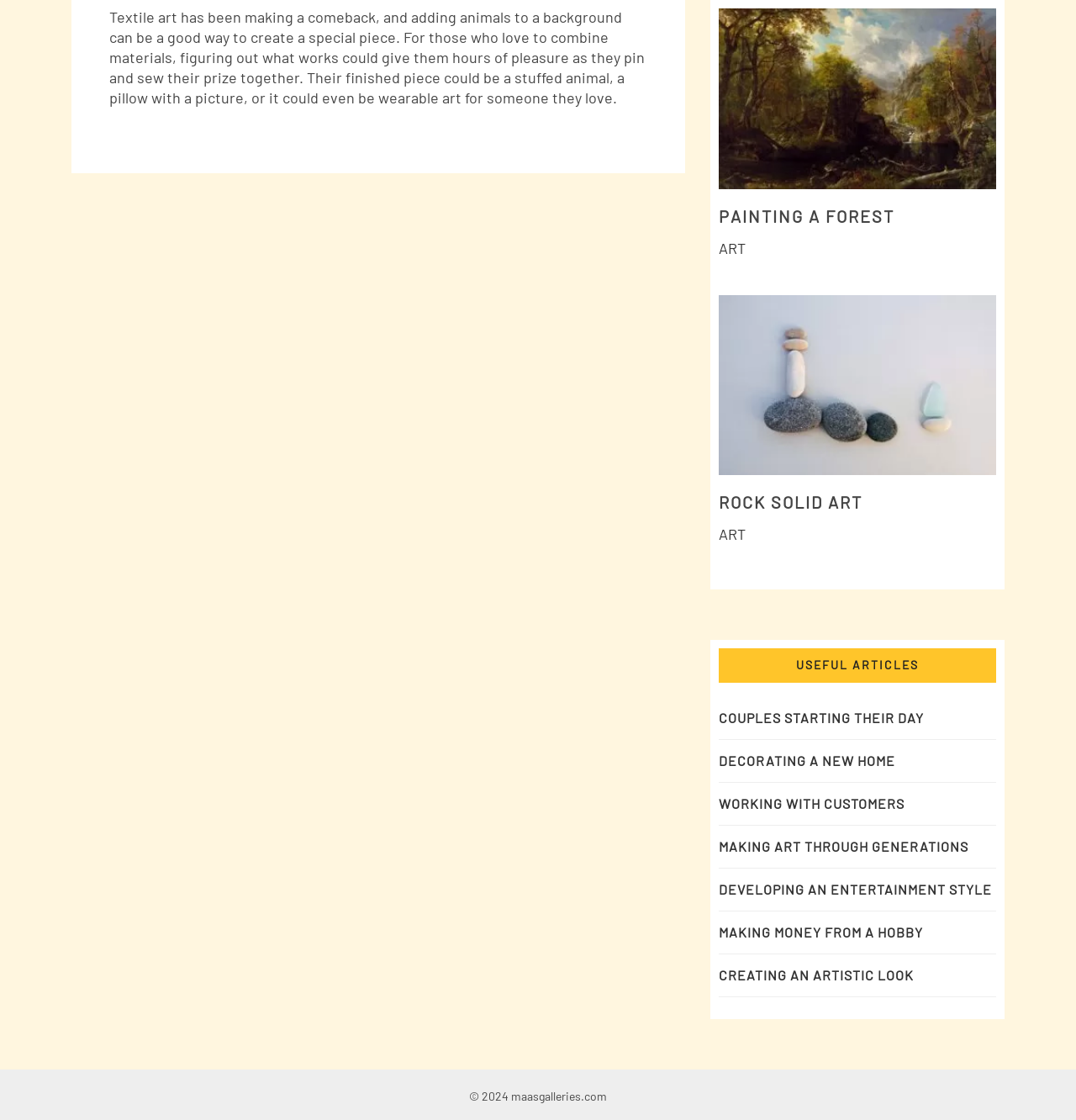Please locate the bounding box coordinates for the element that should be clicked to achieve the following instruction: "Learn more about VuFind". Ensure the coordinates are given as four float numbers between 0 and 1, i.e., [left, top, right, bottom].

None